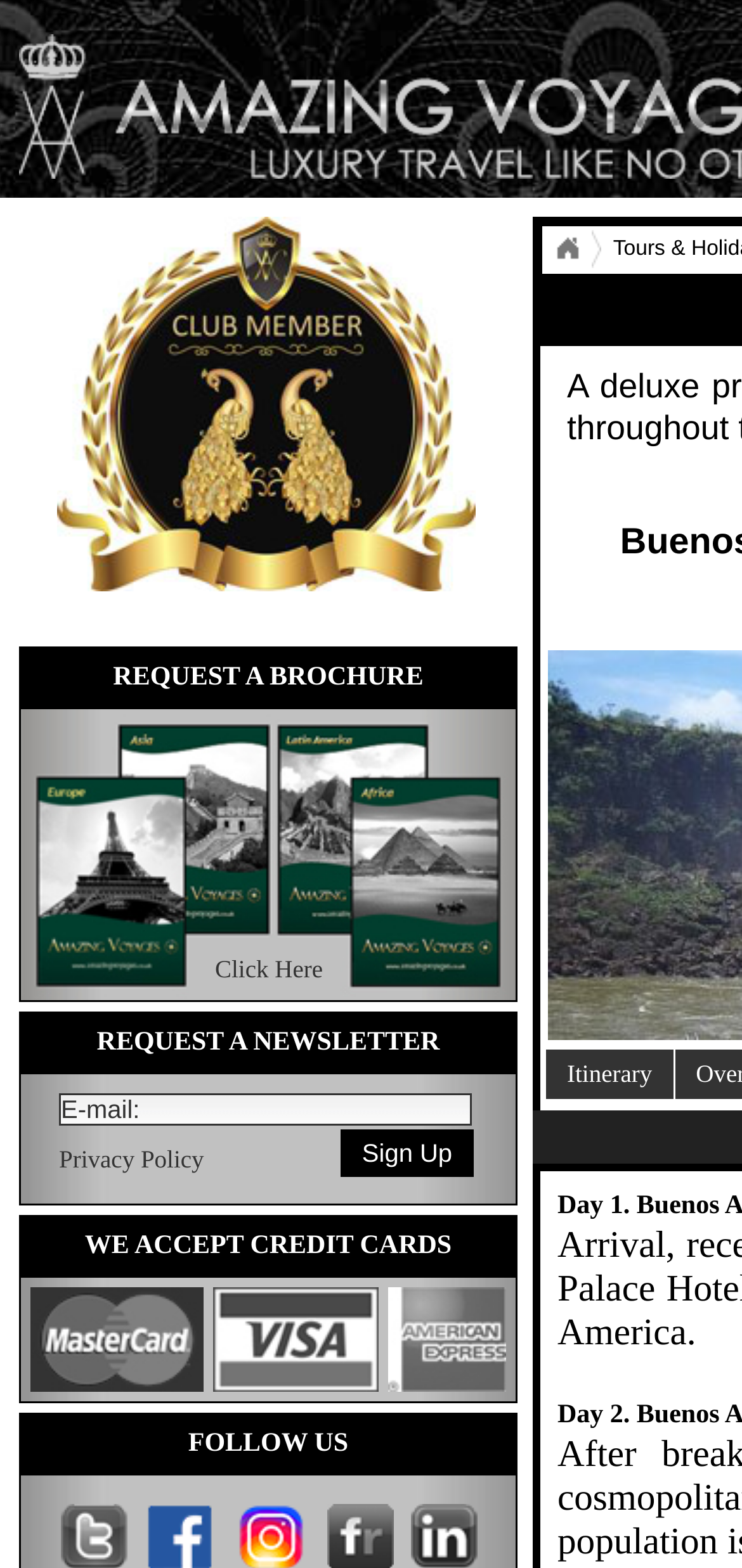Based on the image, give a detailed response to the question: What is the purpose of the 'Sign Up' button?

The 'Sign Up' button is located next to the 'E-mail:' field, suggesting that it is used to sign up for a newsletter.